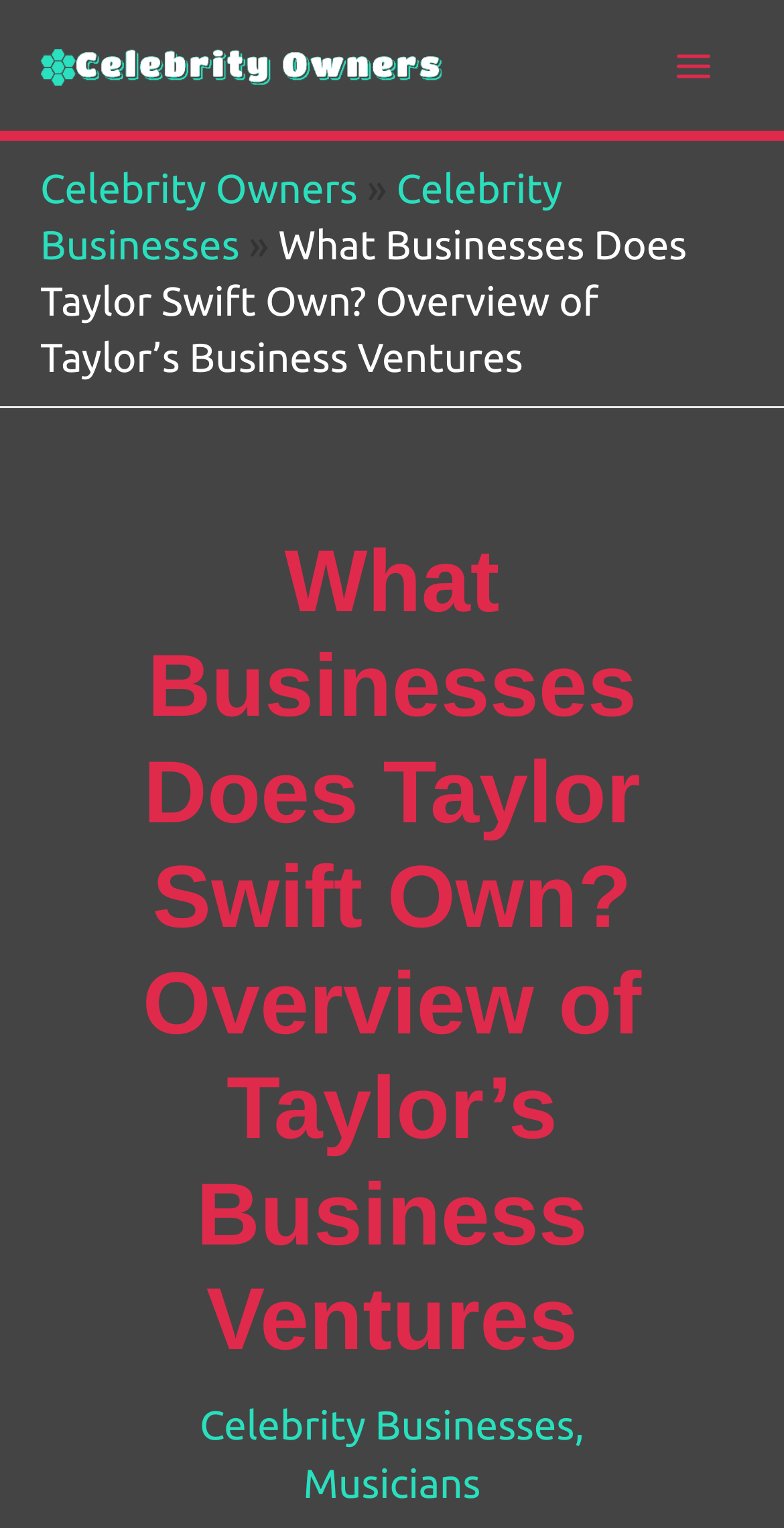Write a detailed summary of the webpage.

The webpage is about Taylor Swift's business ventures, specifically focusing on the businesses she owns. At the top left corner, there is a logo of "Celebrity Owners" accompanied by a link with the same name. To the right of the logo, there is a navigation menu with breadcrumbs, displaying the path "Celebrity Owners" > "Celebrity Businesses" > "What Businesses Does Taylor Swift Own? Overview of Taylor's Business Ventures". 

Below the navigation menu, there is a main heading that reads "What Businesses Does Taylor Swift Own? Overview of Taylor's Business Ventures". 

On the top right corner, there is a button labeled "Main Menu" with an associated image. 

The main content of the webpage starts below the heading, but it is not explicitly described in the provided accessibility tree. However, based on the meta description, it is likely that the content discusses Taylor Swift's music catalog, which she was granted the right to re-record in November 2020. 

At the bottom of the page, there are three links: "Celebrity Businesses", followed by a comma, and then "Musicians".